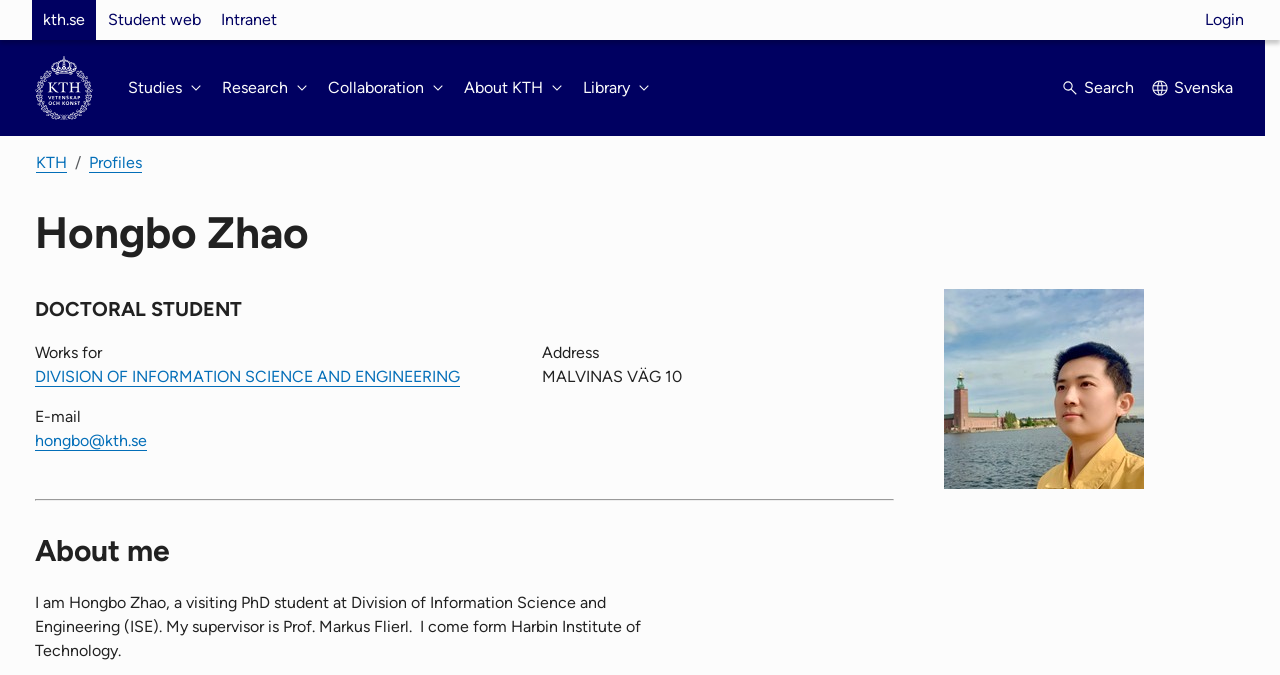Determine the bounding box coordinates of the clickable area required to perform the following instruction: "View the 'About me' section". The coordinates should be represented as four float numbers between 0 and 1: [left, top, right, bottom].

[0.027, 0.787, 0.698, 0.846]